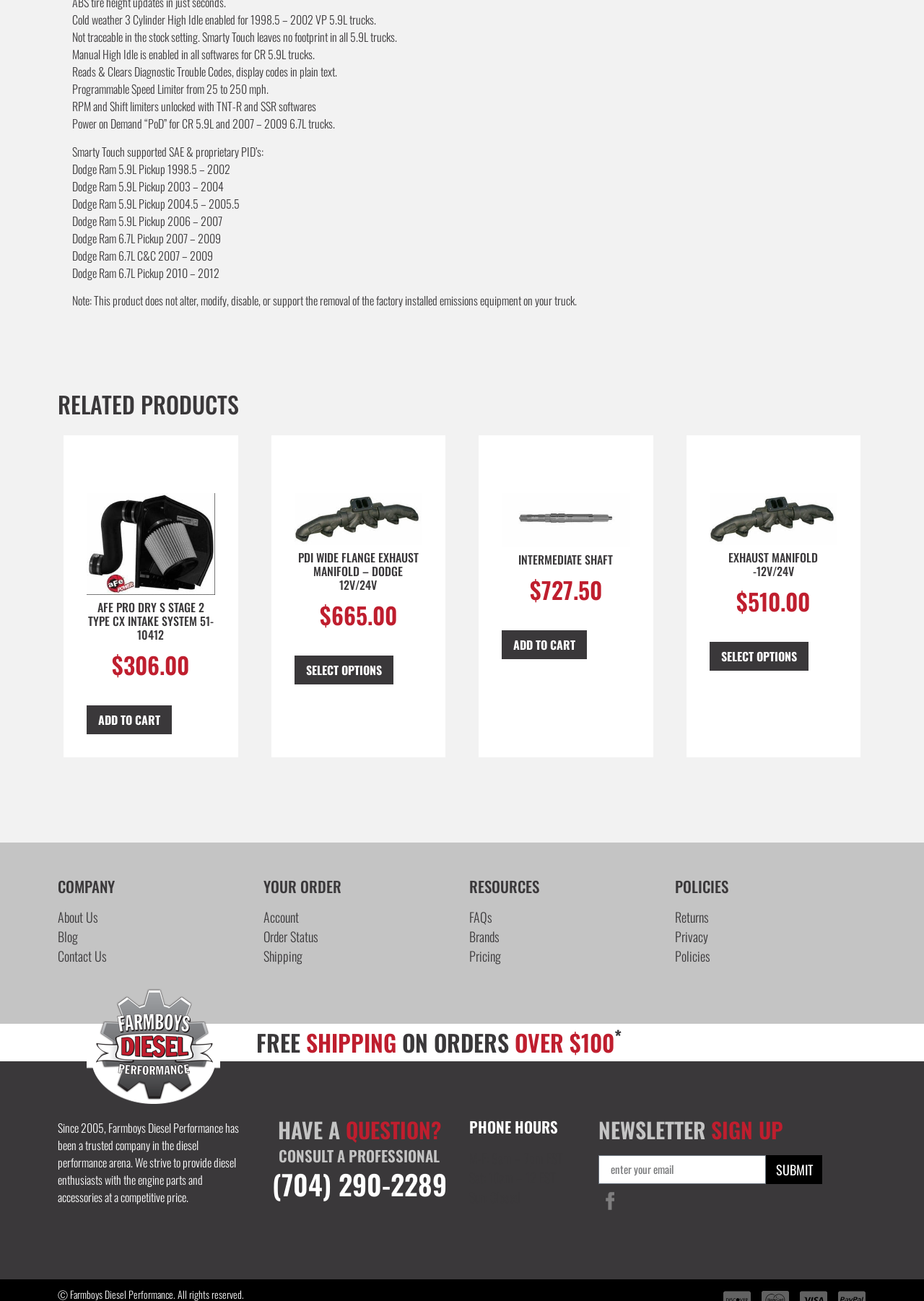Respond with a single word or phrase to the following question: What is the company's name?

Farmboys Diesel Performance